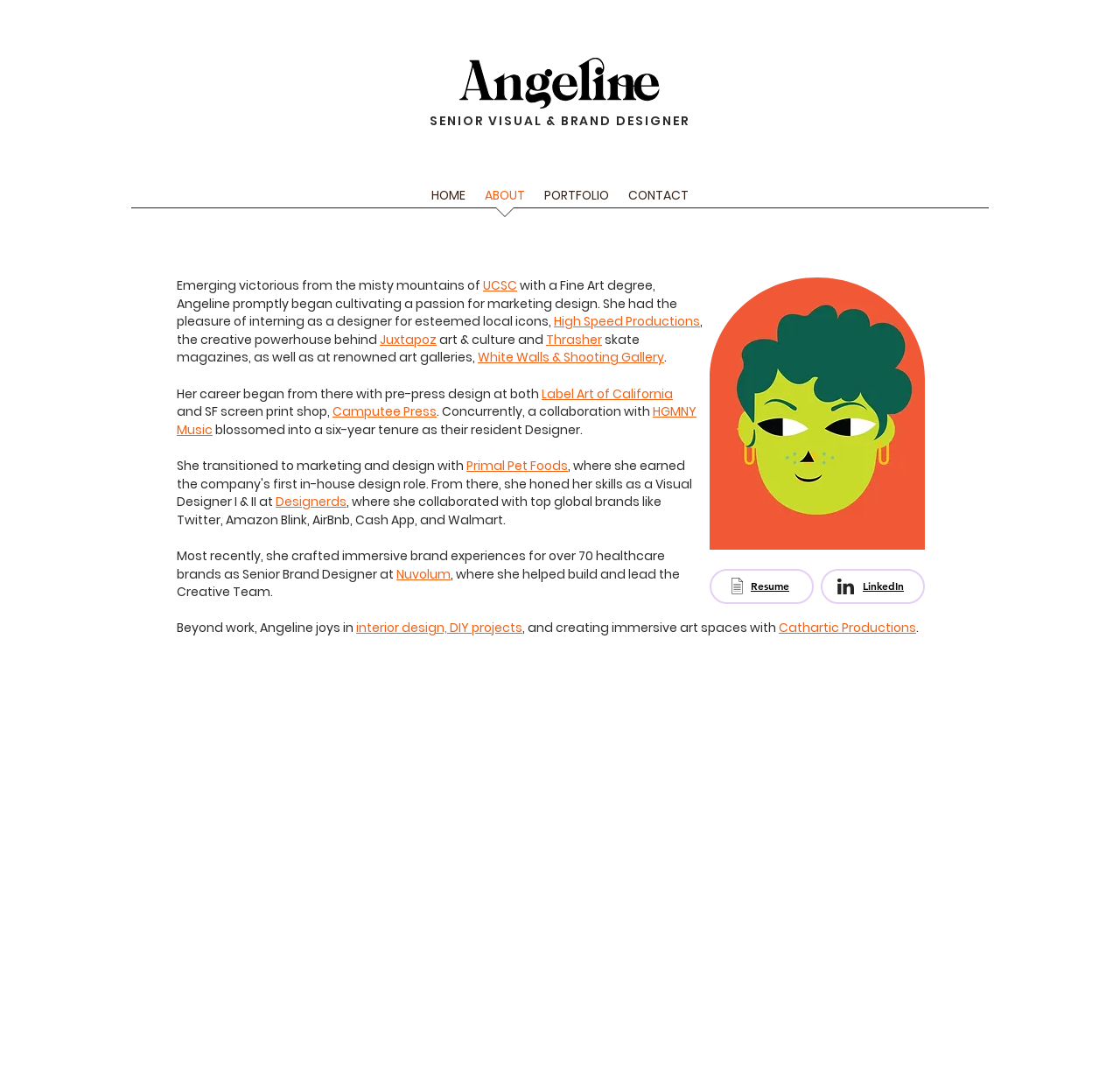Using the details from the image, please elaborate on the following question: What is the name of the art gallery where Angeline worked?

According to the webpage, Angeline worked at 'renowned art galleries, White Walls & Shooting Gallery', which implies that she was involved with this art gallery.